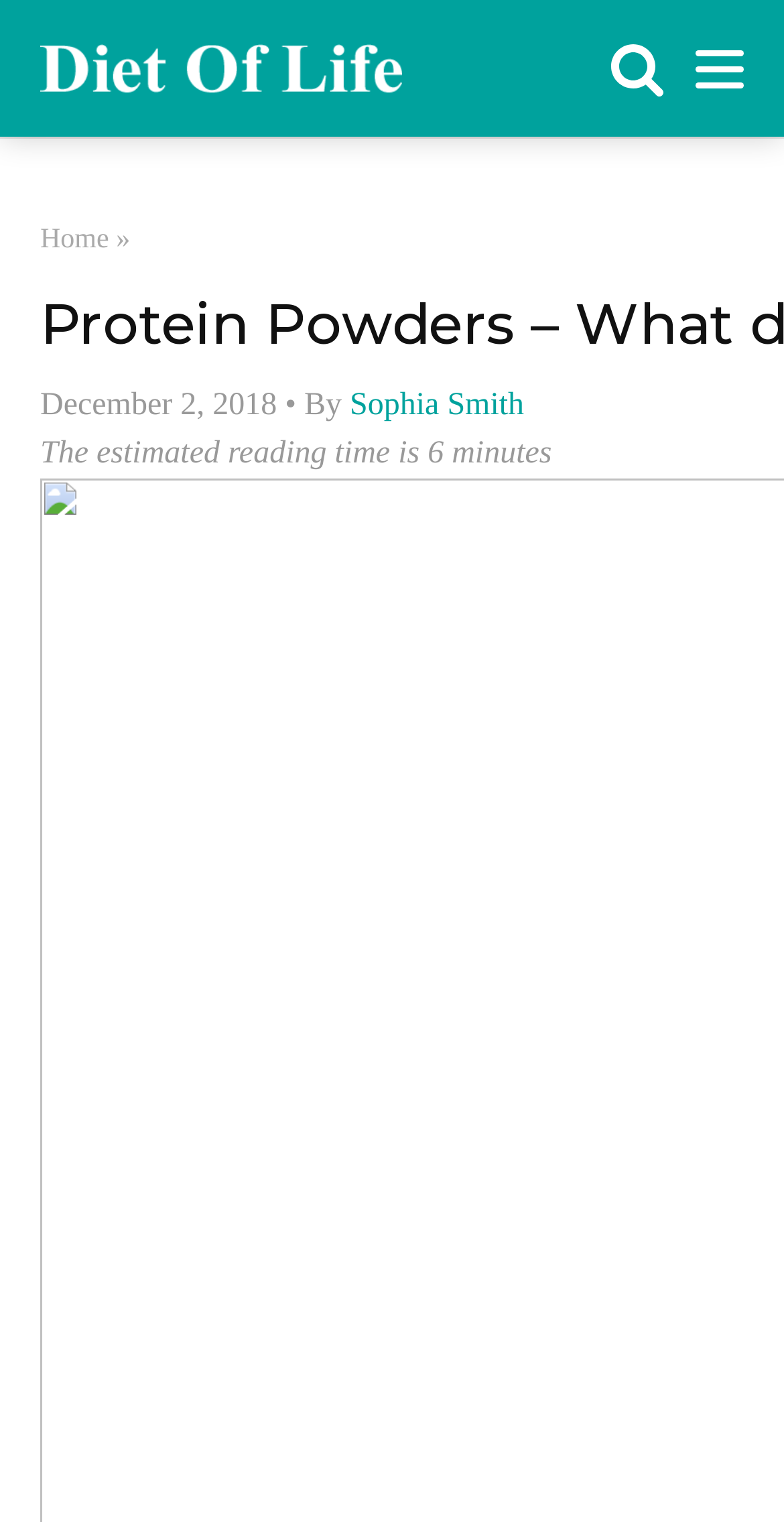What is the author of this article?
Provide a comprehensive and detailed answer to the question.

I found the author's name by looking at the text '• By' followed by the author's name 'Sophia Smith' which is a link.